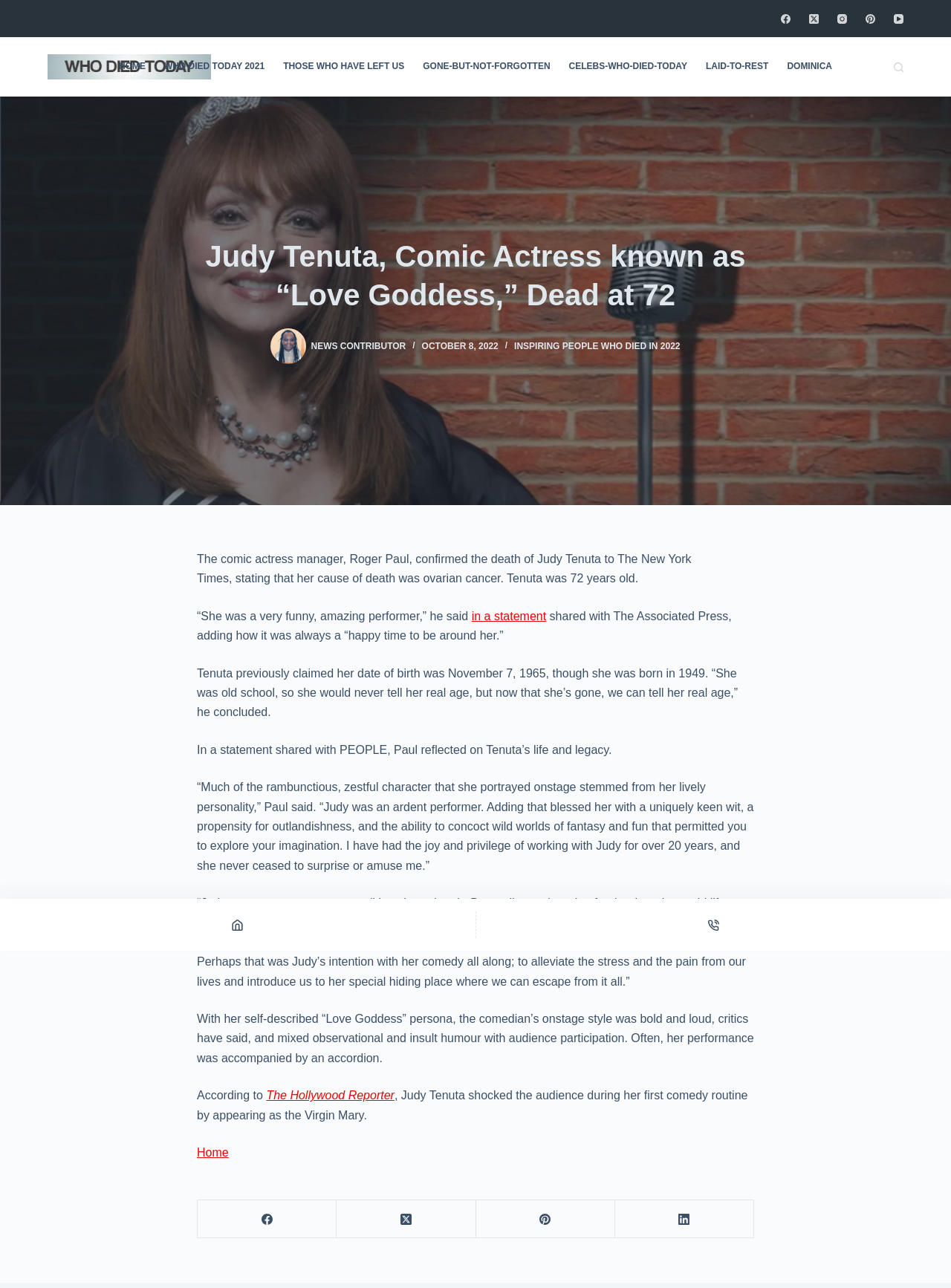Locate the UI element described by Who died today 2021 and provide its bounding box coordinates. Use the format (top-left x, top-left y, bottom-right x, bottom-right y) with all values as floating point numbers between 0 and 1.

[0.163, 0.029, 0.288, 0.075]